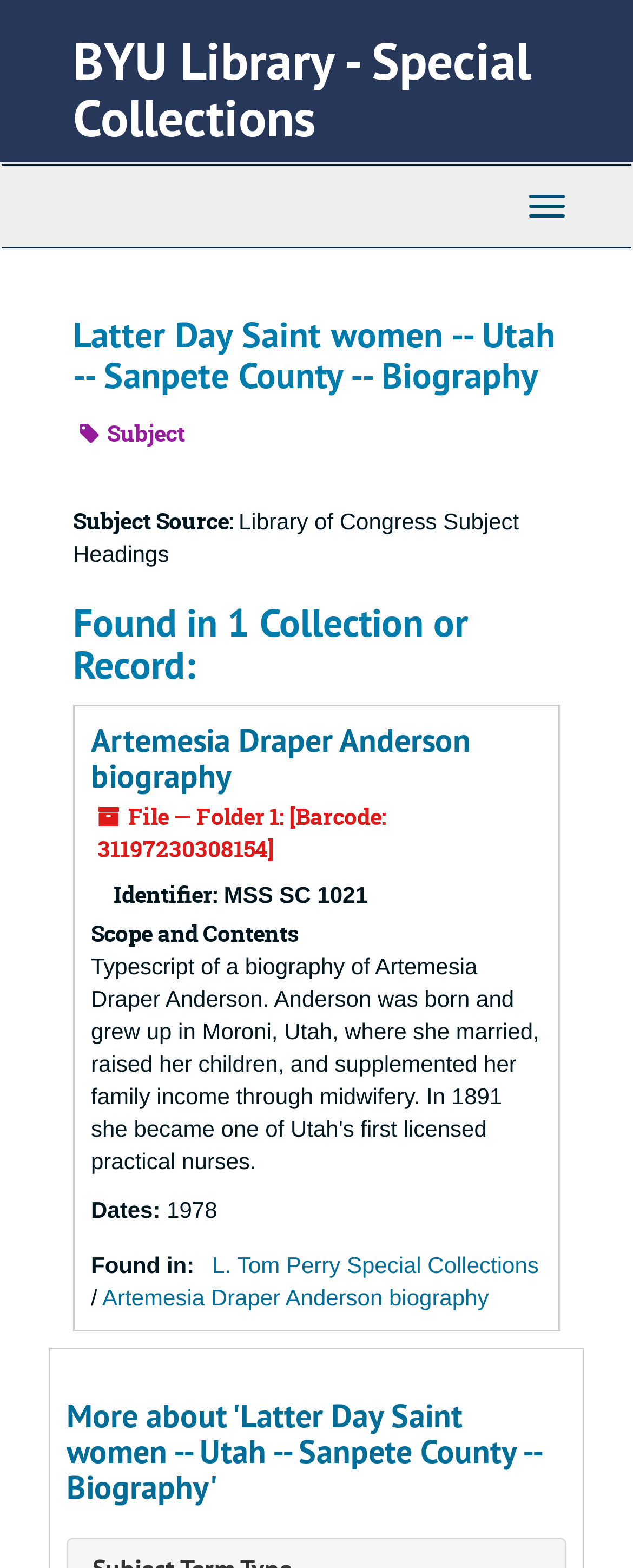Determine the bounding box coordinates of the UI element described below. Use the format (top-left x, top-left y, bottom-right x, bottom-right y) with floating point numbers between 0 and 1: Toggle Navigation

[0.808, 0.114, 0.921, 0.15]